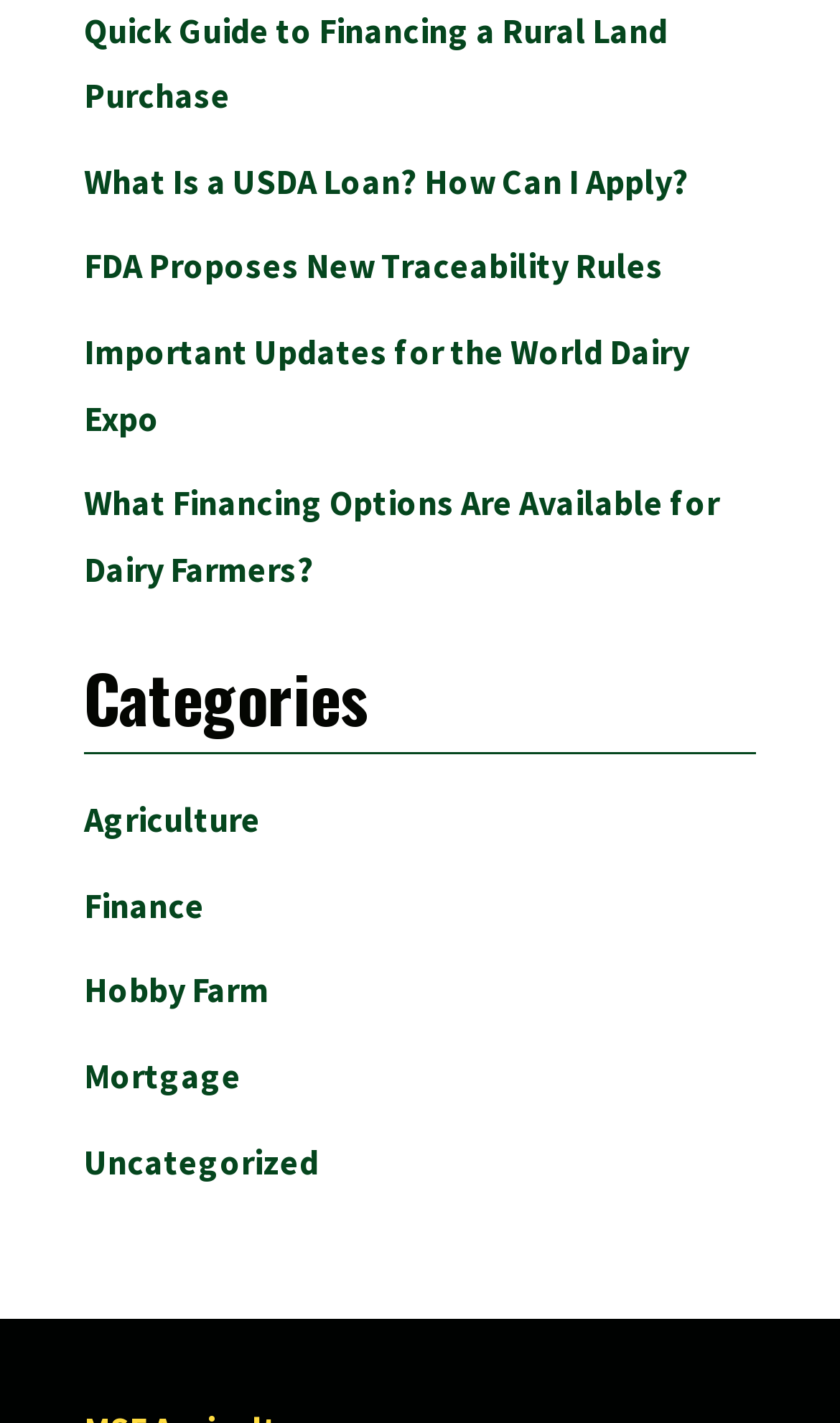Determine the bounding box coordinates of the section I need to click to execute the following instruction: "Check updates for the World Dairy Expo". Provide the coordinates as four float numbers between 0 and 1, i.e., [left, top, right, bottom].

[0.1, 0.232, 0.821, 0.308]